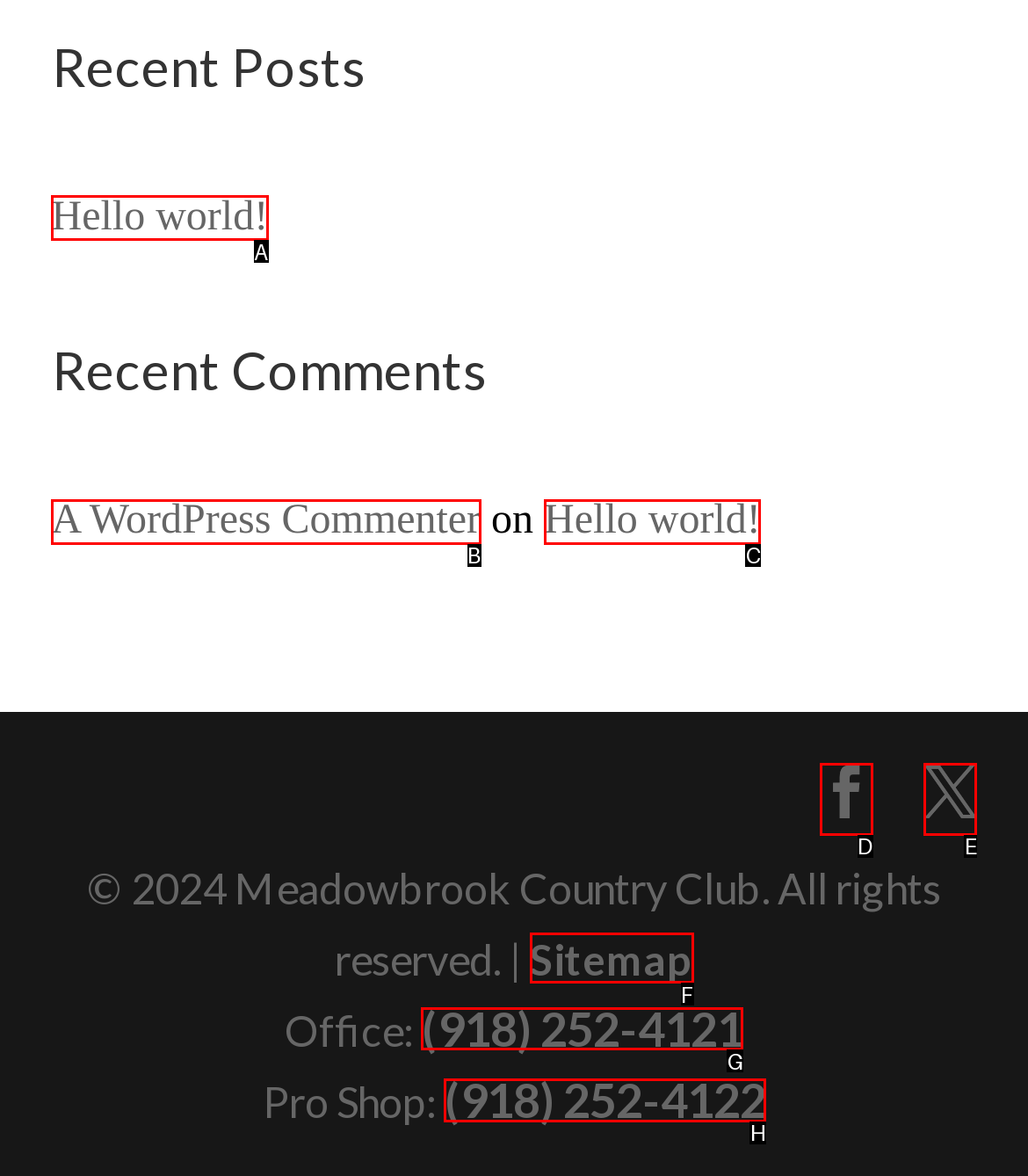Which letter corresponds to the correct option to complete the task: contact the office?
Answer with the letter of the chosen UI element.

G